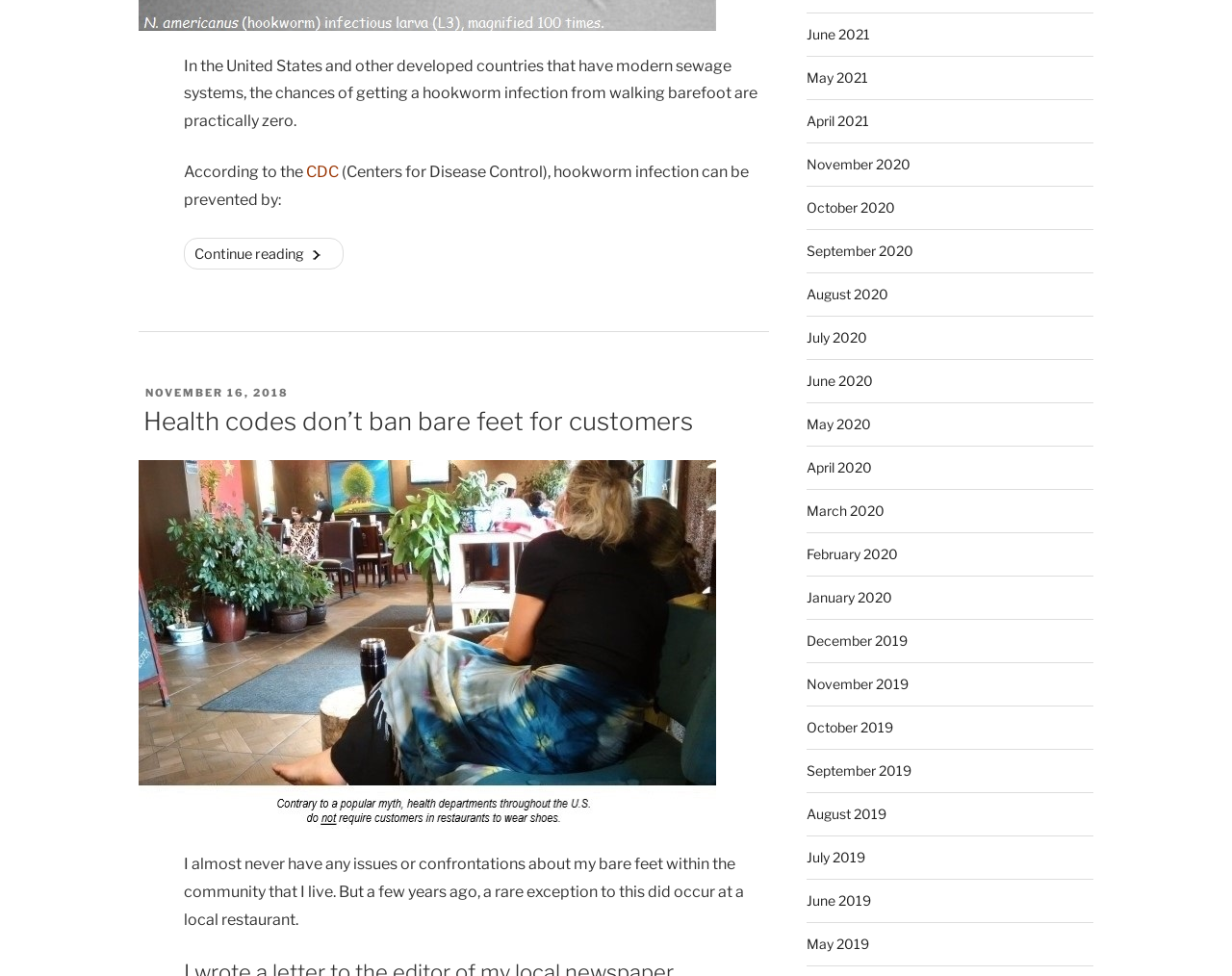Find and specify the bounding box coordinates that correspond to the clickable region for the instruction: "Read about hookworm infection".

[0.112, 0.016, 0.581, 0.035]